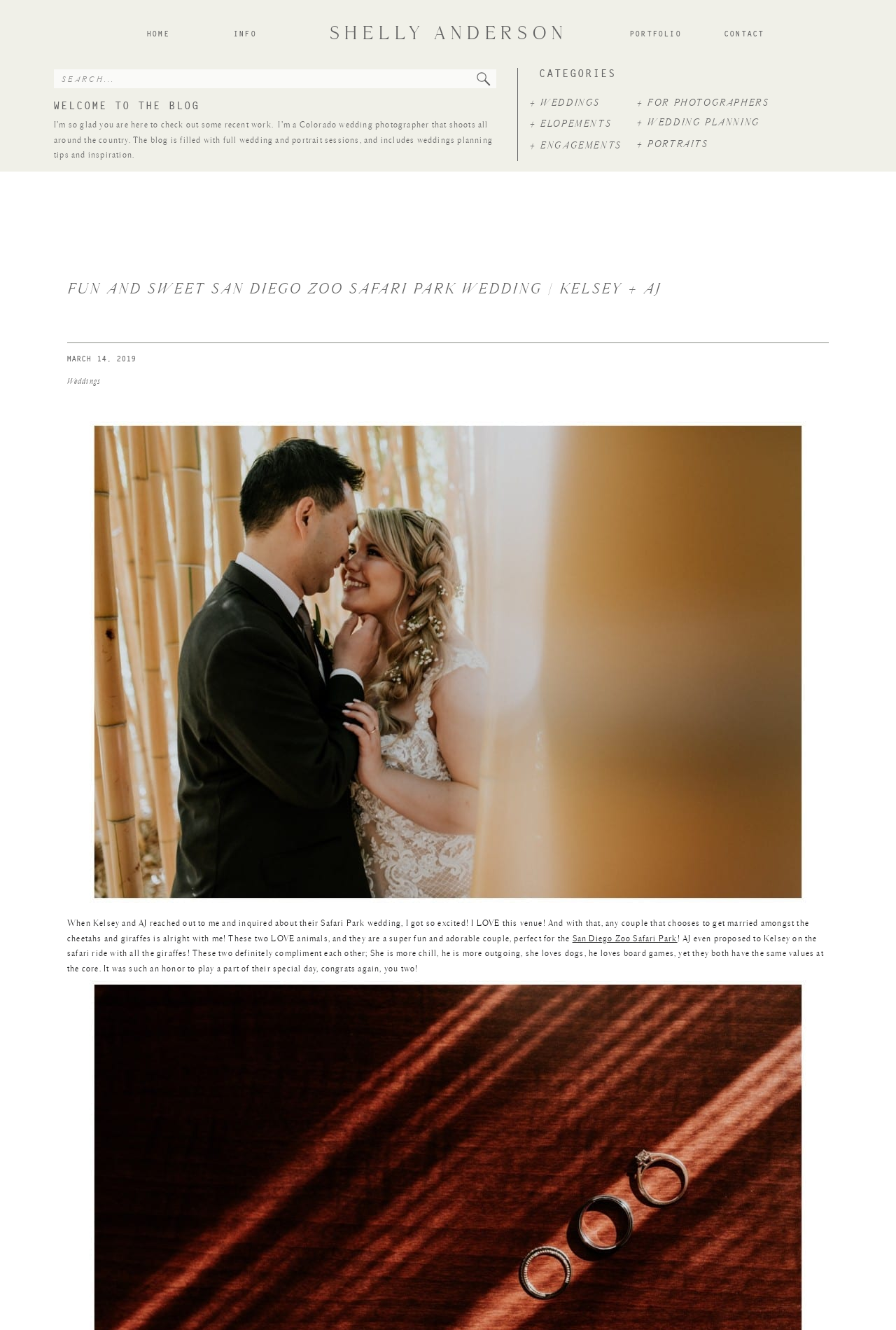Produce an elaborate caption capturing the essence of the webpage.

This webpage is about a wedding photographer, Shelly Anderson, who specializes in candid and raw weddings and adventures. At the top of the page, there are four links: "INFO", "CONTACT", "PORTFOLIO", and "HOME", which are evenly spaced across the top. Below these links, the photographer's name "SHELLY ANDERSON" is prominently displayed.

To the left of the photographer's name, there is a section with the title "CATEGORIES" and several links underneath, including "+ WEDDINGS", "+ ENGAGEMENTS", "+ PORTRAITS", "+ WEDDING PLANNING", "+ ELOPEMENTS", and "+ FOR PHOTOGRAPHERS". These links are stacked vertically, with the "+ WEDDINGS" link at the top and "+ FOR PHOTOGRAPHERS" at the bottom.

On the right side of the page, there is a search bar with a magnifying glass icon and a text box to input search queries. Above the search bar, there is a small image.

The main content of the page is a blog post about a wedding at the San Diego Zoo Safari Park. The title of the post, "FUN AND SWEET SAN DIEGO ZOO SAFARI PARK WEDDING | KELSEY + AJ", is displayed in a large font. Below the title, there is a heading that says "Weddings" and a link to the "Weddings" category. The date of the post, "MARCH 14, 2019", is also displayed.

The blog post itself is accompanied by a large image that takes up most of the page. The text describes the wedding of Kelsey and AJ, including their love of animals and how they met. There is also a link to the "San Diego Zoo Safari Park" within the text.